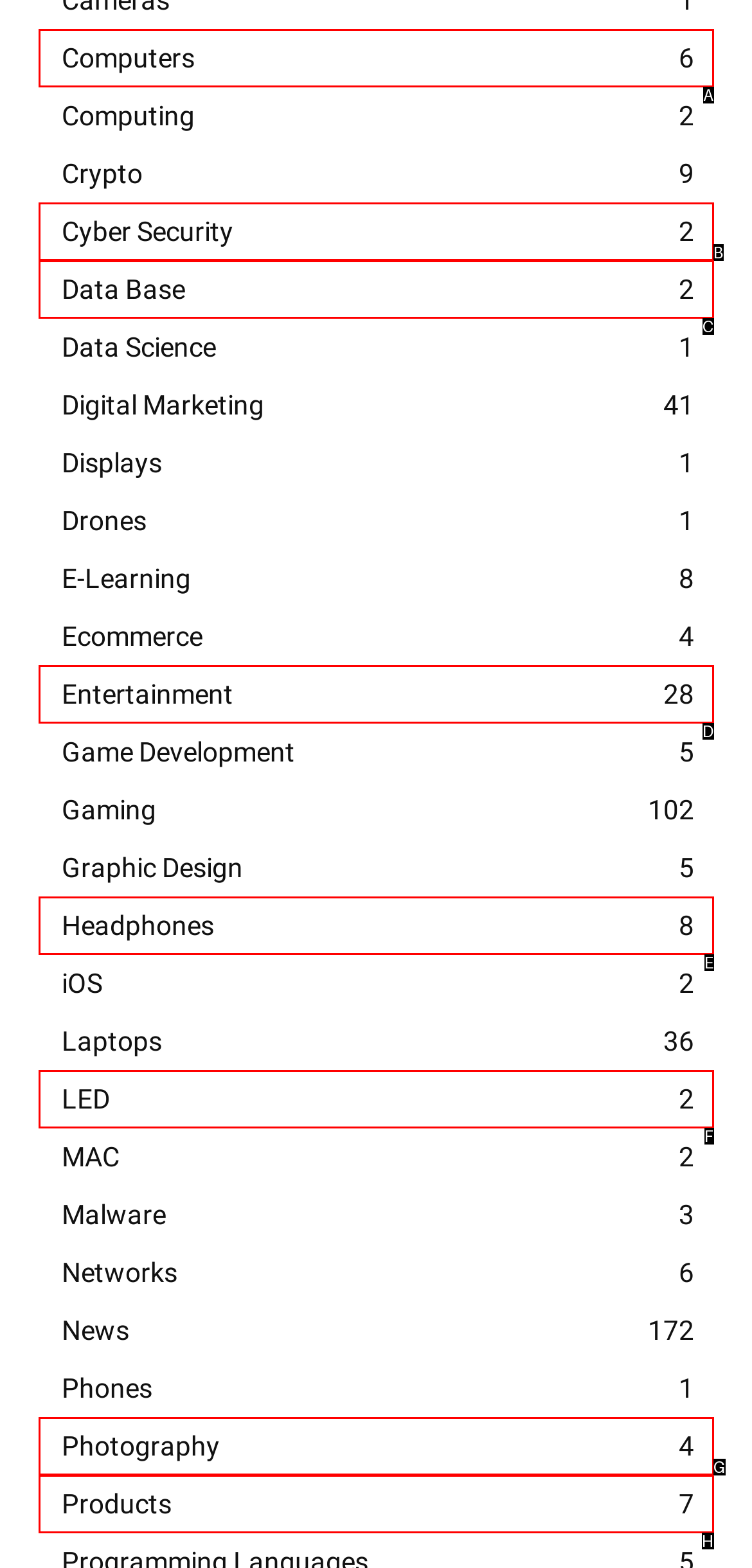Based on the description: Data Base2, identify the matching HTML element. Reply with the letter of the correct option directly.

C